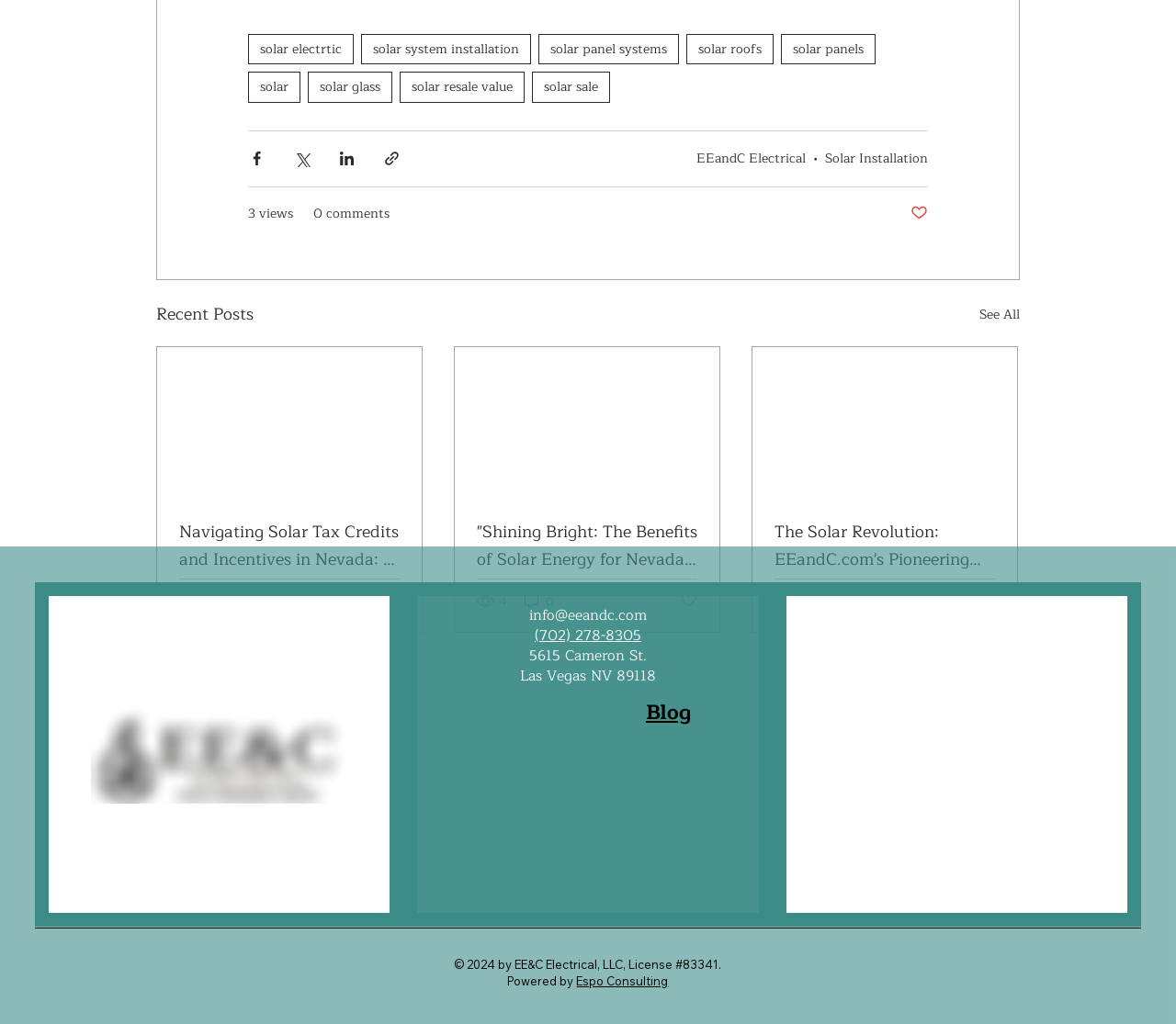What is the company name of the website?
Please give a detailed and elaborate answer to the question.

The company name can be found in the logo at the top left corner of the webpage, which is an image with the text 'EE&C Electrical Company Logo'. Additionally, the company name is also mentioned in the footer section of the webpage.